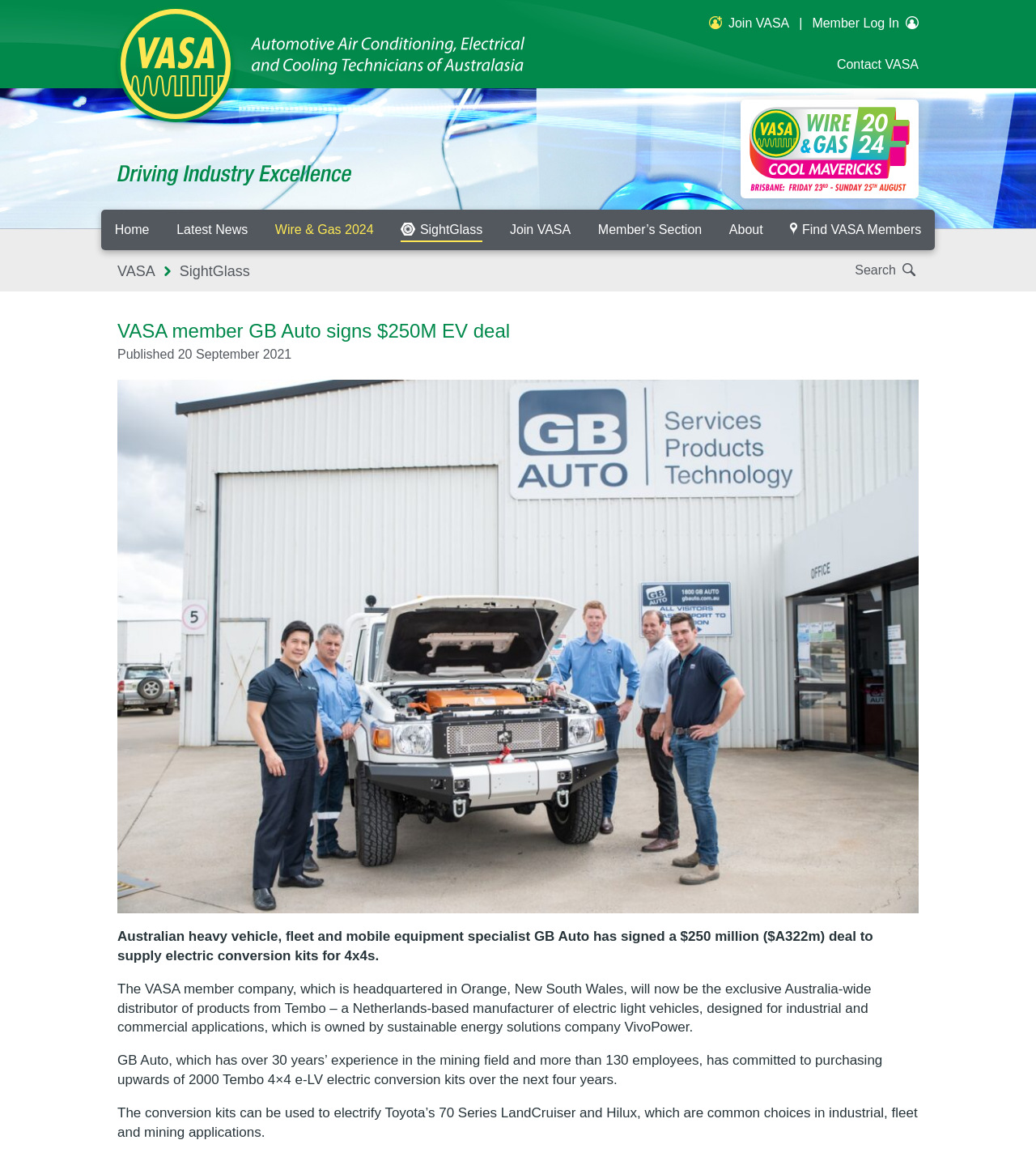Examine the image and give a thorough answer to the following question:
What is the name of the company that owns Tembo?

The answer can be found in the article's content, where it is stated that 'Tembo... is owned by sustainable energy solutions company VivoPower.'